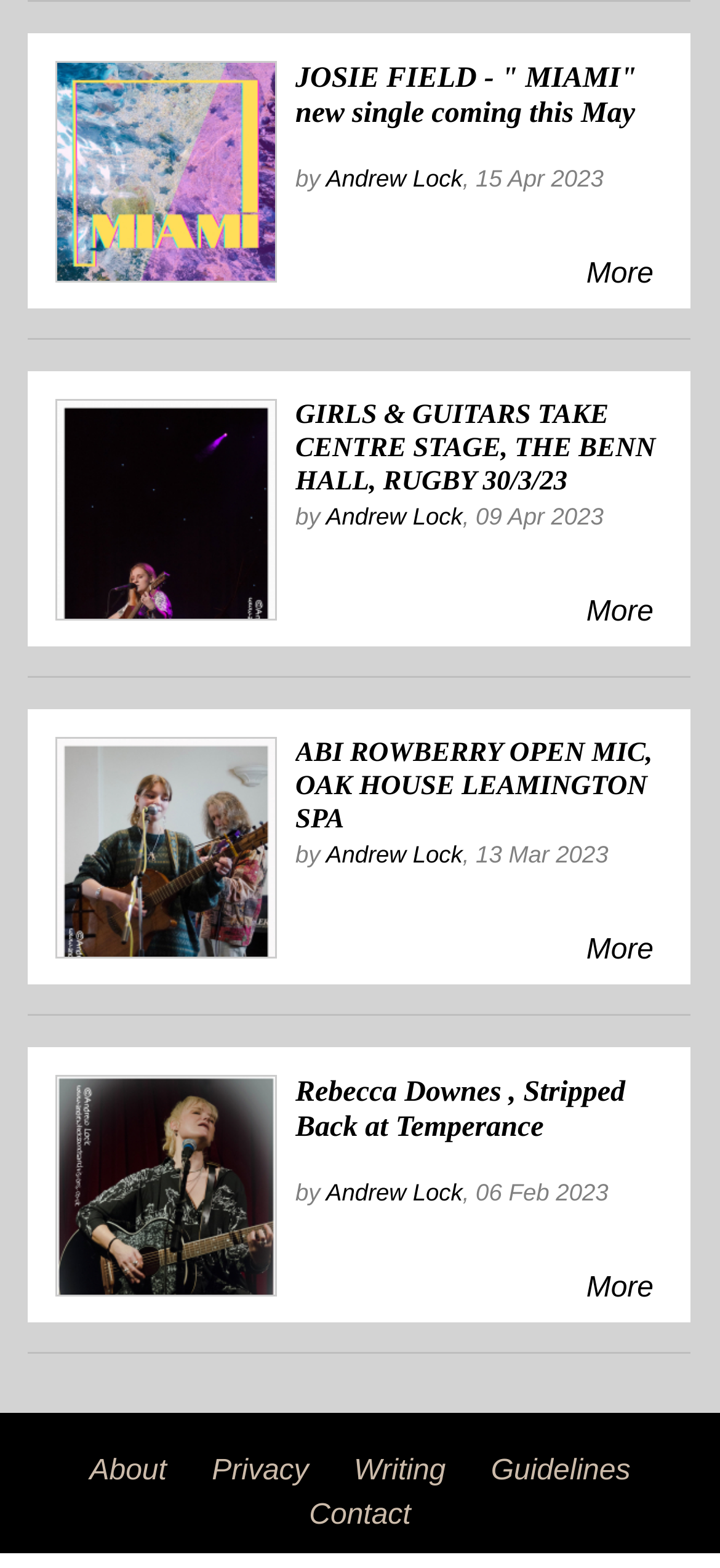Provide a short, one-word or phrase answer to the question below:
How many images are on this webpage?

5